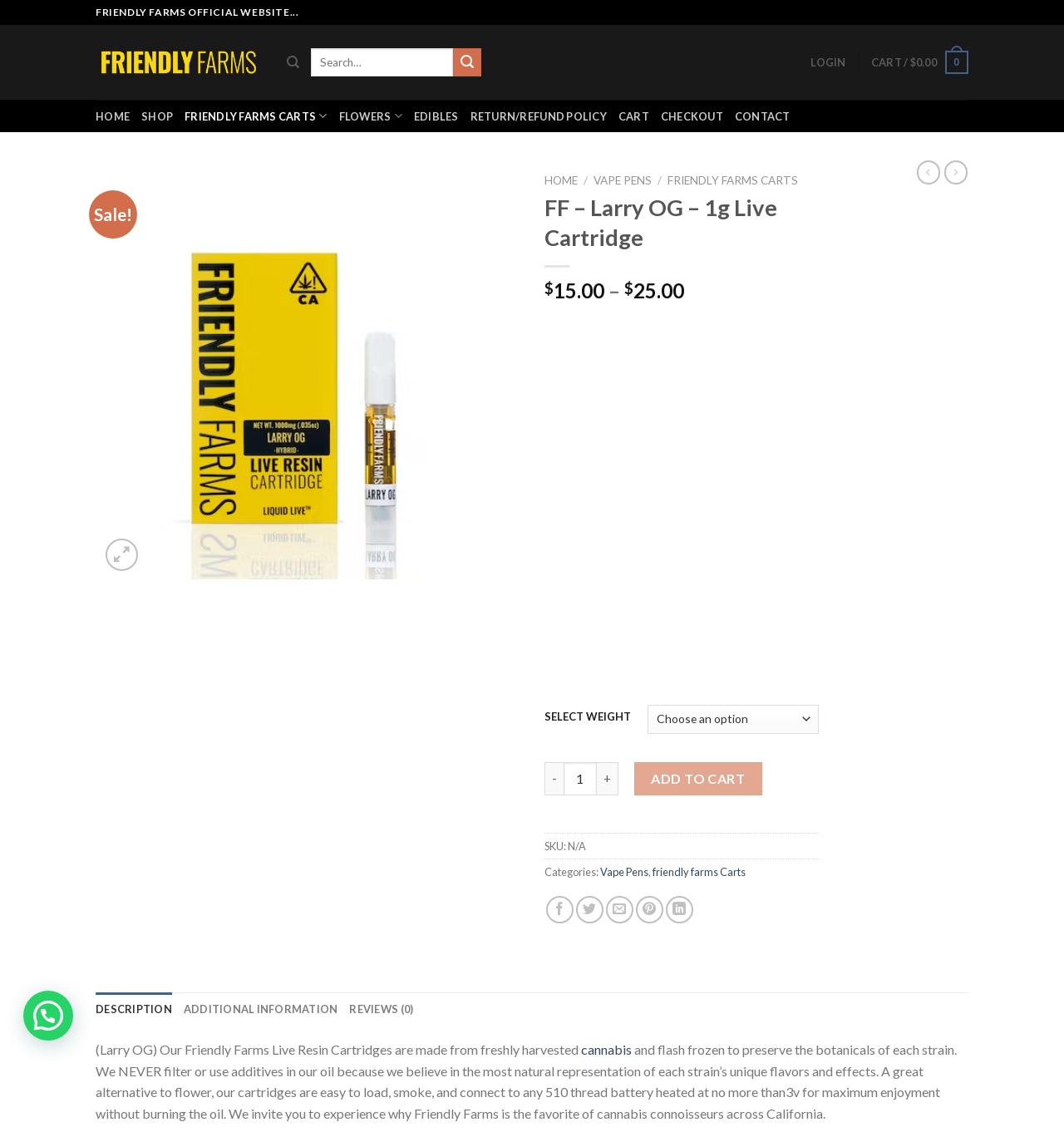What is the category of the product?
Give a single word or phrase answer based on the content of the image.

Vape Pens